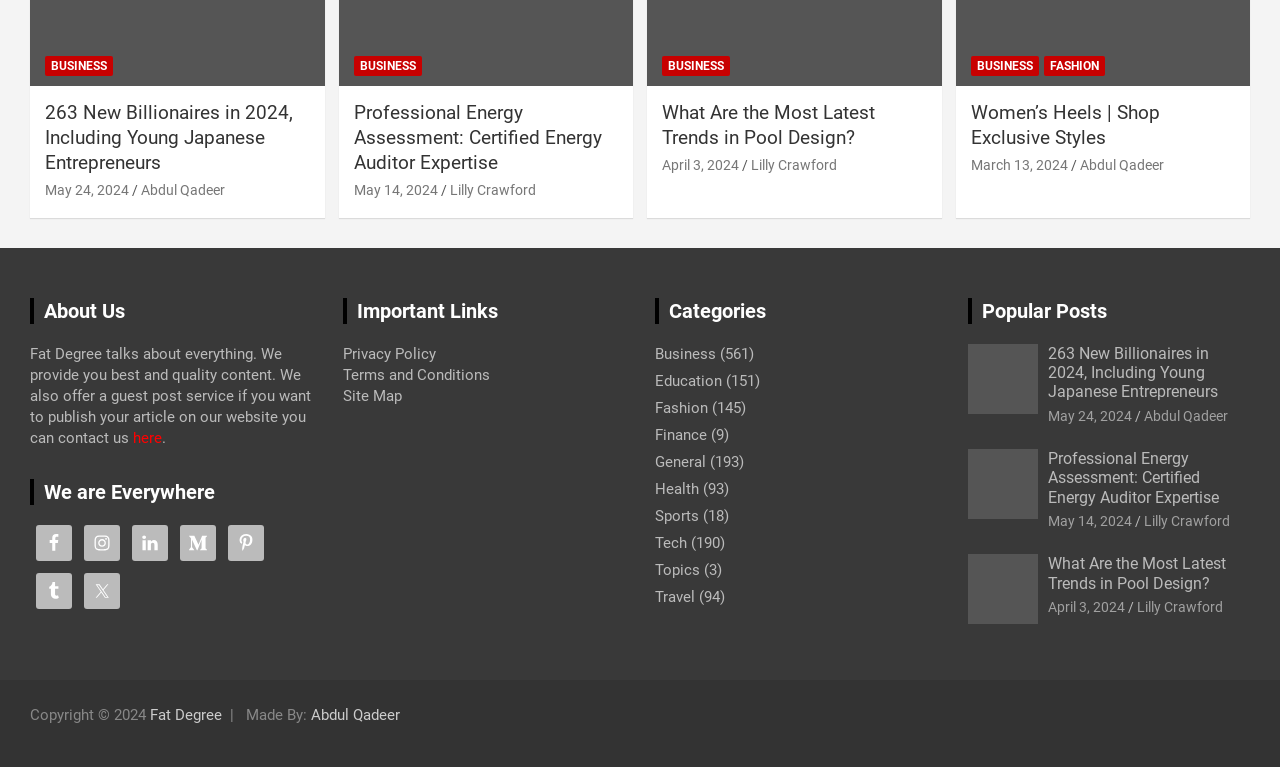What is the category of the article 'Women’s Heels | Shop Exclusive Styles'?
Please respond to the question with a detailed and thorough explanation.

The article 'Women’s Heels | Shop Exclusive Styles' is categorized under Fashion, as indicated by the 'FASHION' link above the article title.